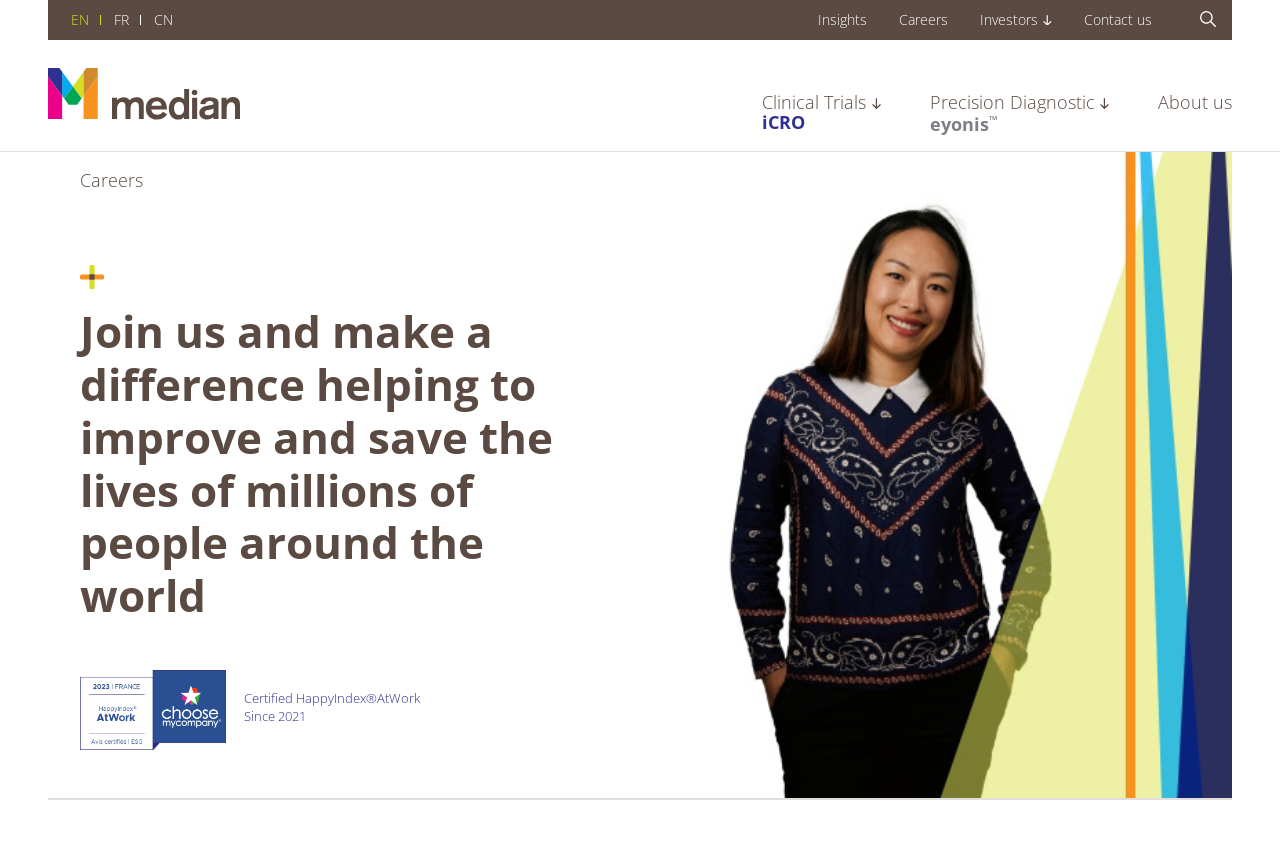Find the bounding box coordinates of the clickable area that will achieve the following instruction: "Switch to French language".

[0.081, 0.014, 0.109, 0.032]